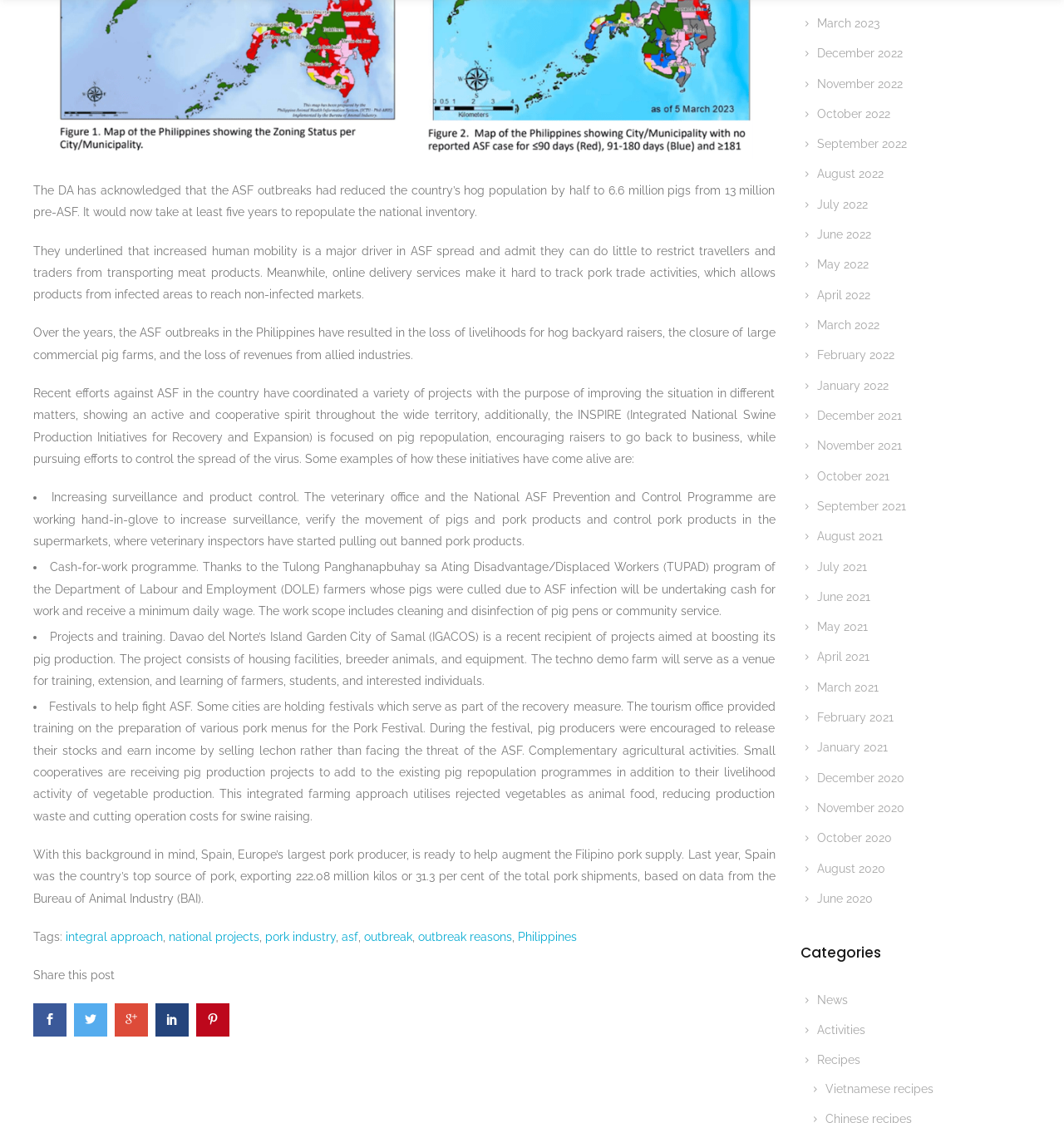Locate the bounding box coordinates of the element you need to click to accomplish the task described by this instruction: "Click on the 'integral approach' link".

[0.062, 0.828, 0.153, 0.84]